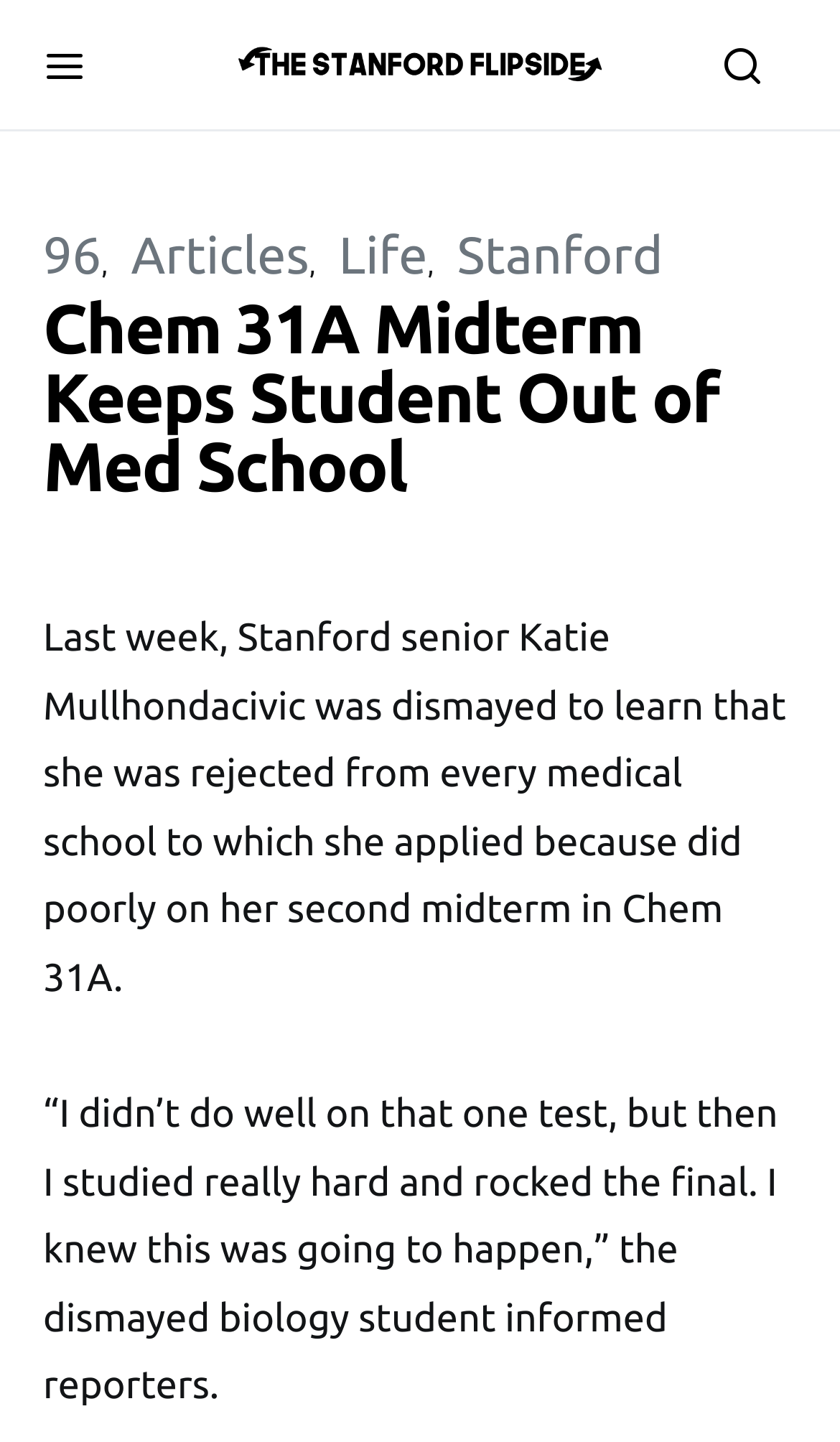Mark the bounding box of the element that matches the following description: "Stanford".

[0.544, 0.157, 0.789, 0.197]